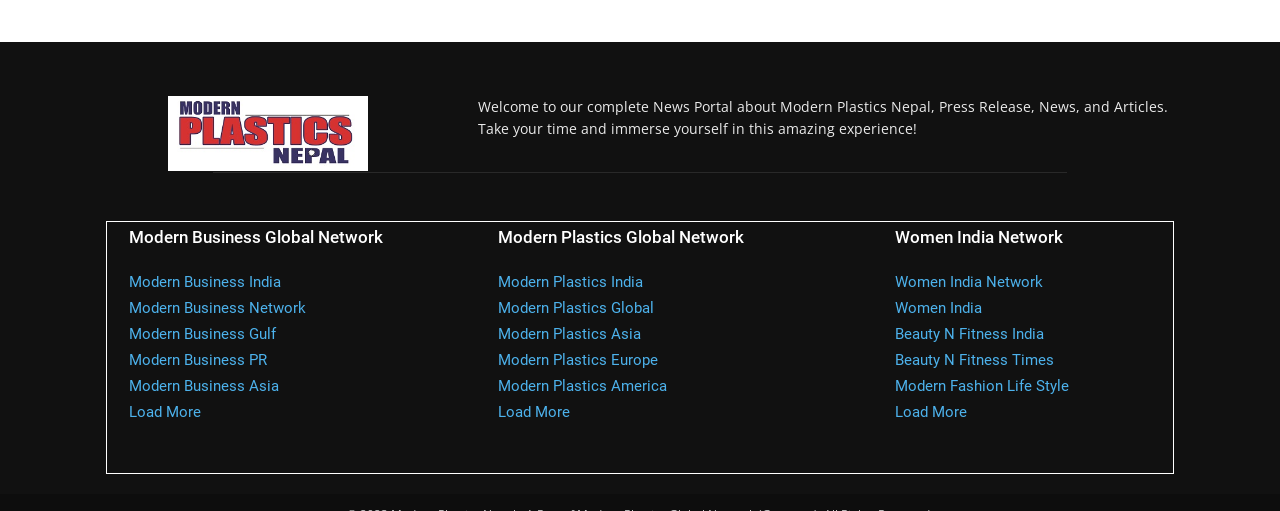Based on the visual content of the image, answer the question thoroughly: How many headings are there on the webpage?

I counted the number of headings on the webpage and found three headings: 'Modern Business Global Network', 'Modern Plastics Global Network', and 'Women India Network'.